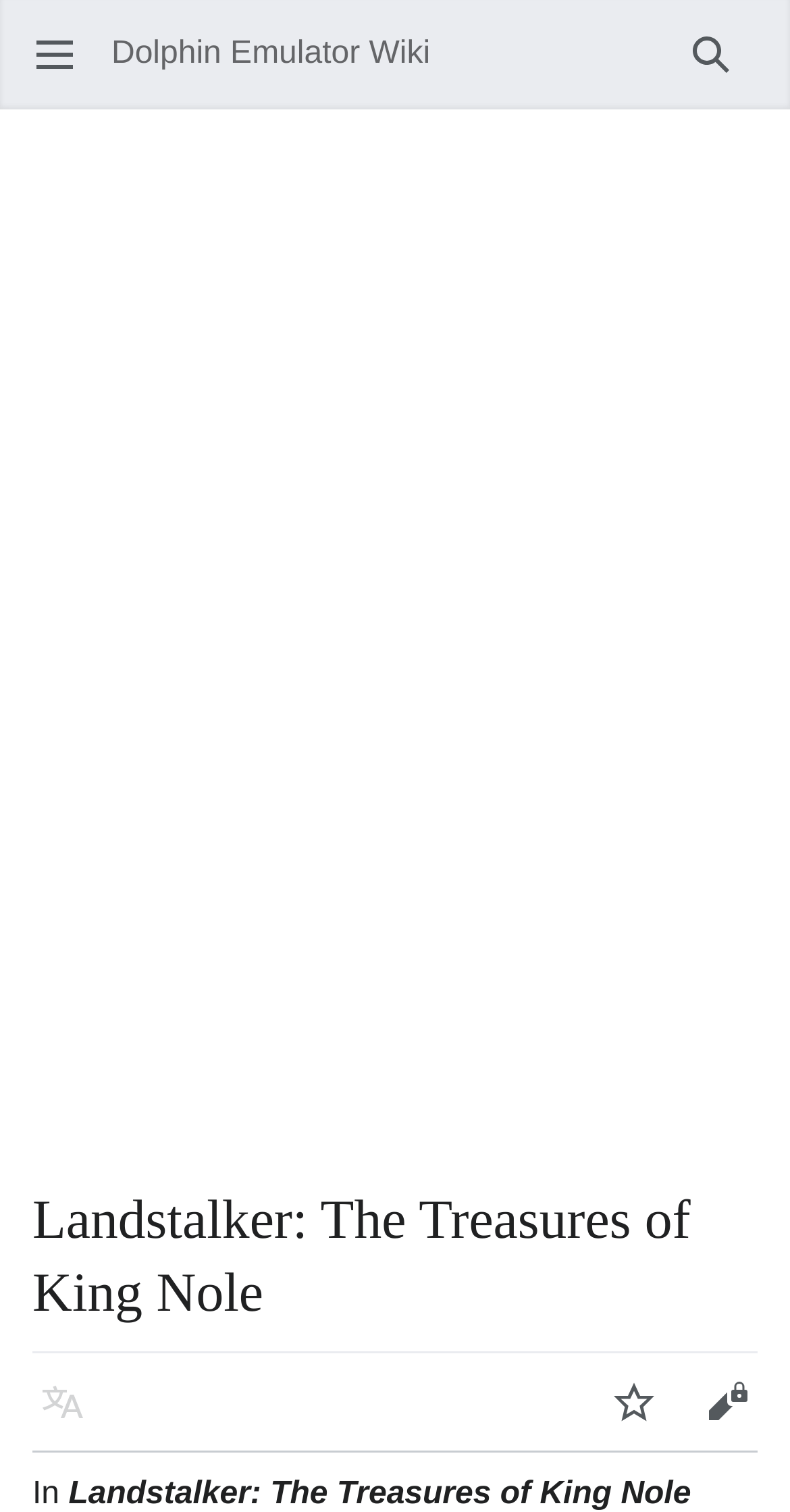Provide an in-depth caption for the webpage.

The webpage is about Landstalker: The Treasures of King Nole, a game. At the top left corner, there is a button to open the main menu. On the opposite side, at the top right corner, there is a search button. Below the search button, there is a large iframe that takes up most of the page, which appears to be an advertisement. 

Above the advertisement, there is a heading that displays the title "Landstalker: The Treasures of King Nole". At the bottom of the page, there are three buttons aligned horizontally: a language button, a watch button, and an edit button, from left to right. 

Below these buttons, there are two lines of text. The first line starts with "In" and the second line displays the full title "Landstalker: The Treasures of King Nole".